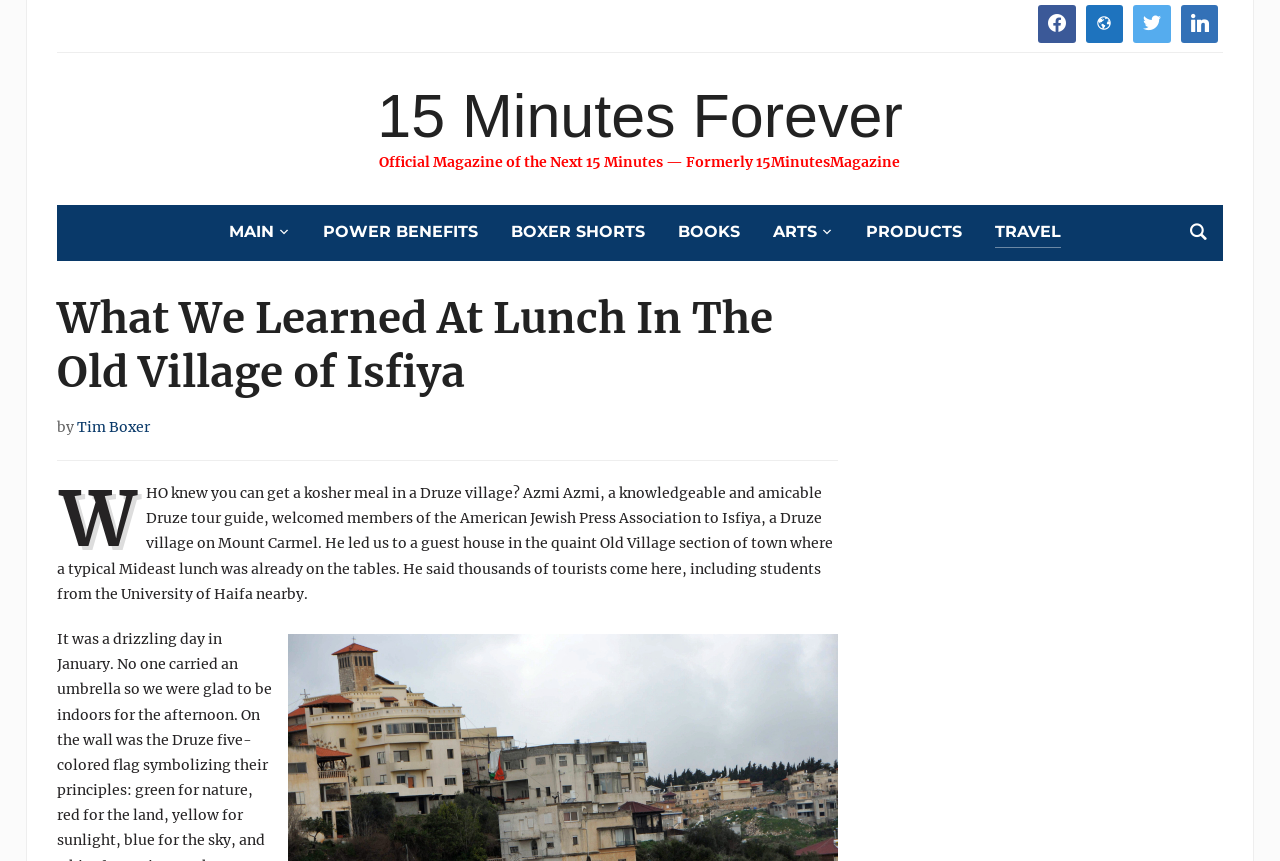Respond with a single word or phrase for the following question: 
What is the name of the author of this article?

Tim Boxer